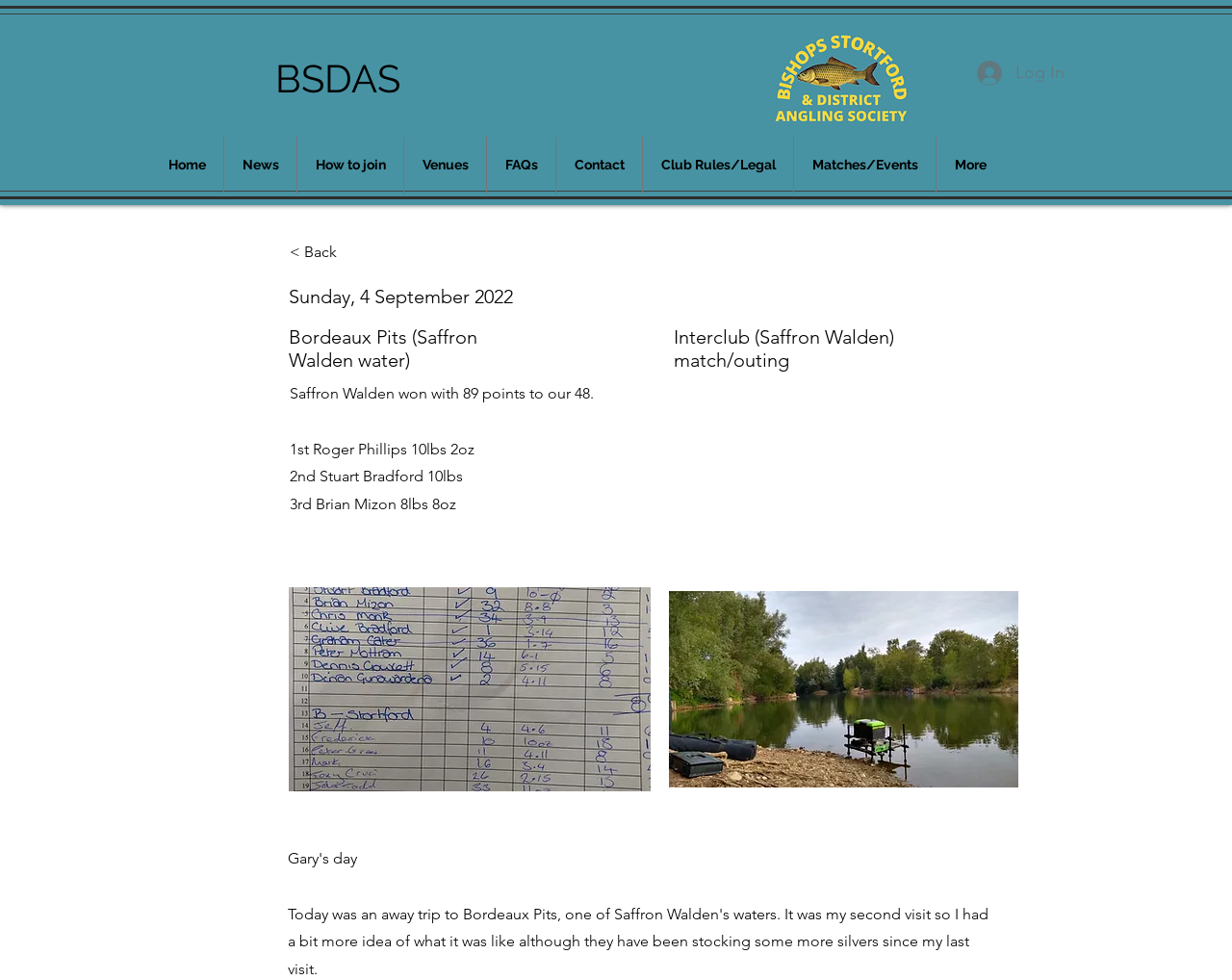What is the name of the water where the match was held?
Give a one-word or short-phrase answer derived from the screenshot.

Saffron Walden water